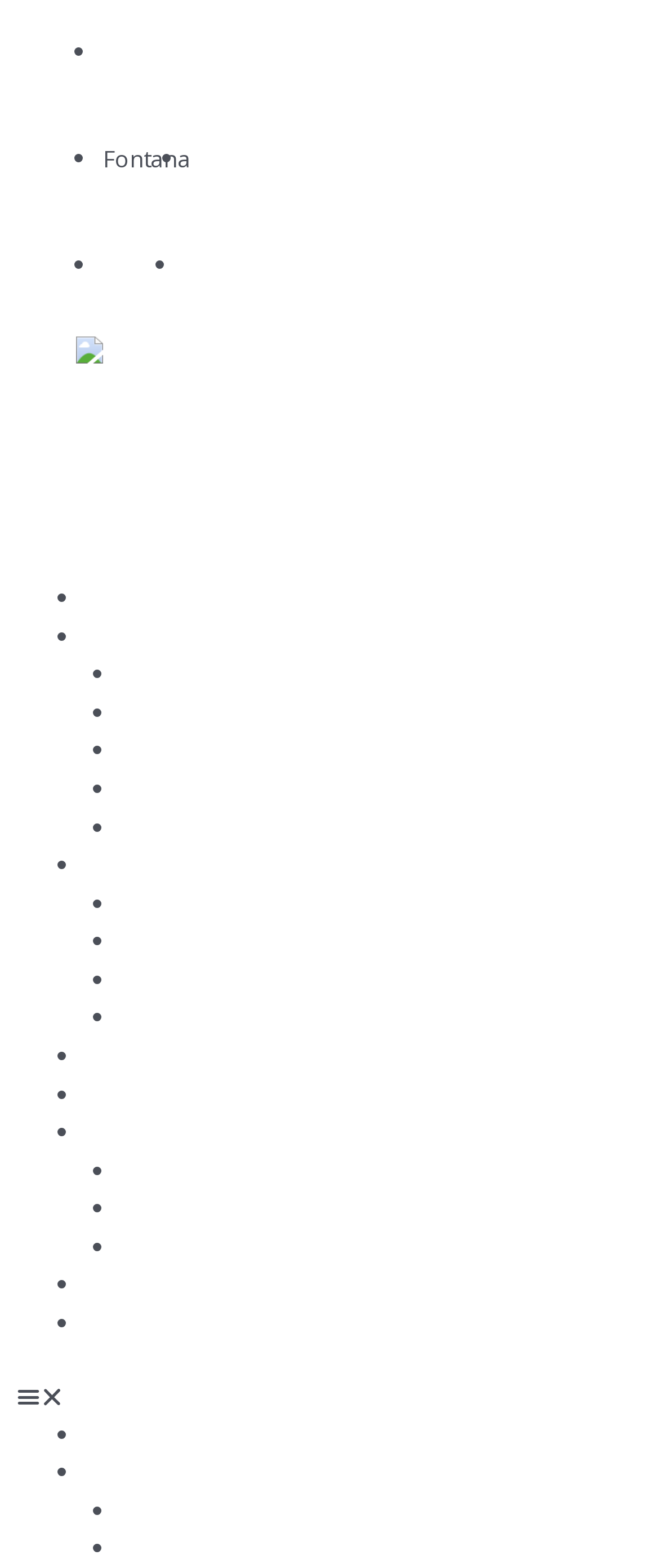Specify the bounding box coordinates for the region that must be clicked to perform the given instruction: "Click on Leave us a Review!".

[0.156, 0.023, 0.467, 0.043]